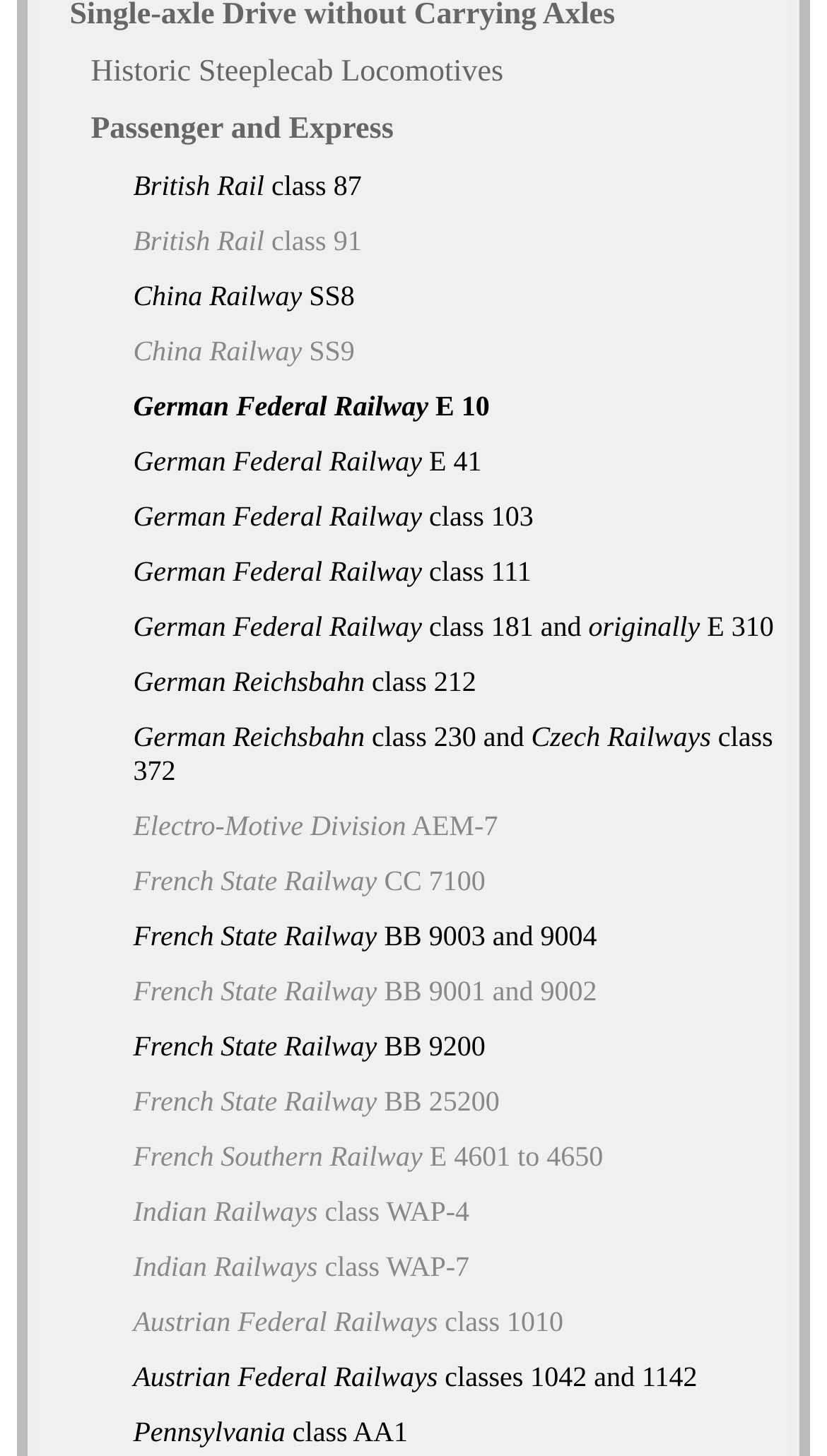Please find the bounding box coordinates of the element that needs to be clicked to perform the following instruction: "Explore German Federal Railway class 103". The bounding box coordinates should be four float numbers between 0 and 1, represented as [left, top, right, bottom].

[0.148, 0.337, 0.954, 0.374]